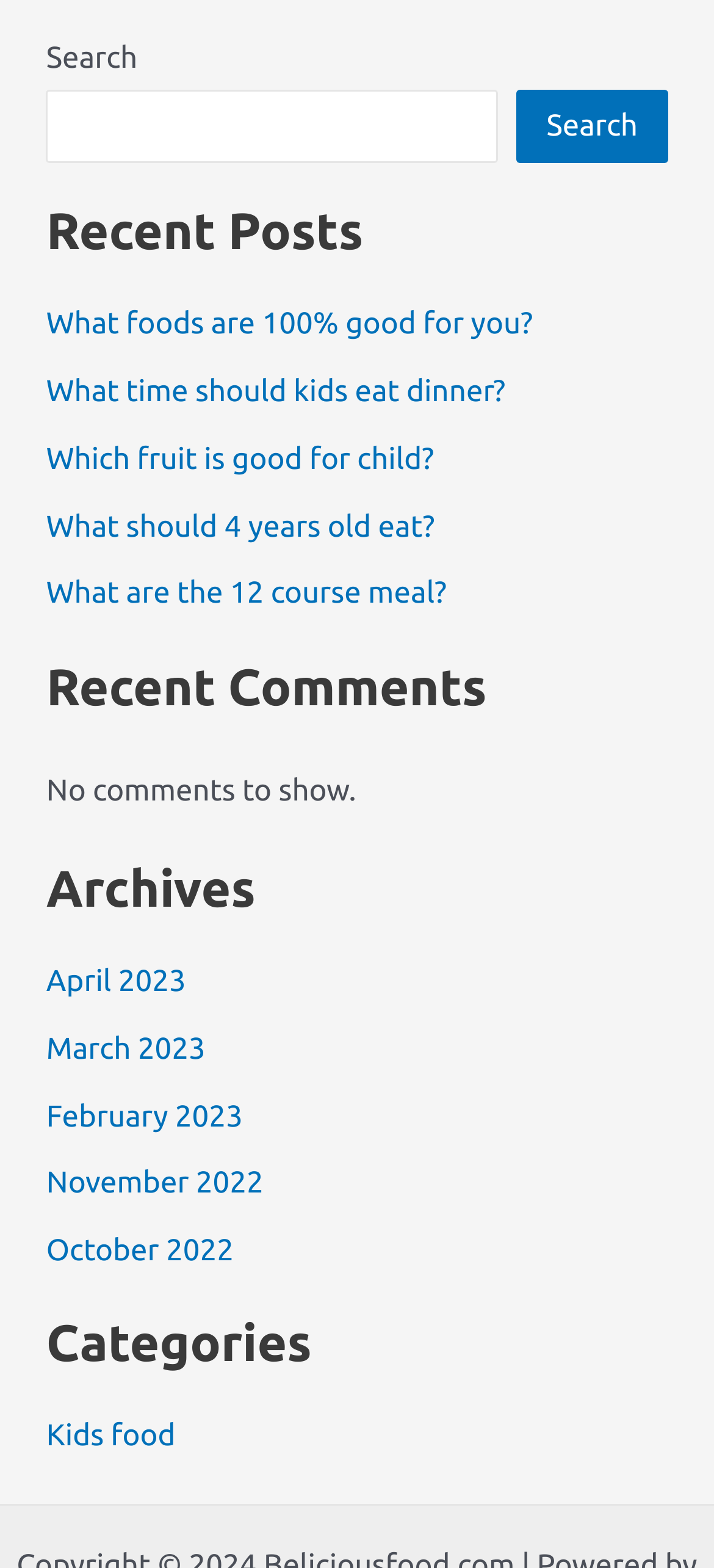Identify the bounding box coordinates for the element that needs to be clicked to fulfill this instruction: "View archives for April 2023". Provide the coordinates in the format of four float numbers between 0 and 1: [left, top, right, bottom].

[0.065, 0.615, 0.26, 0.636]